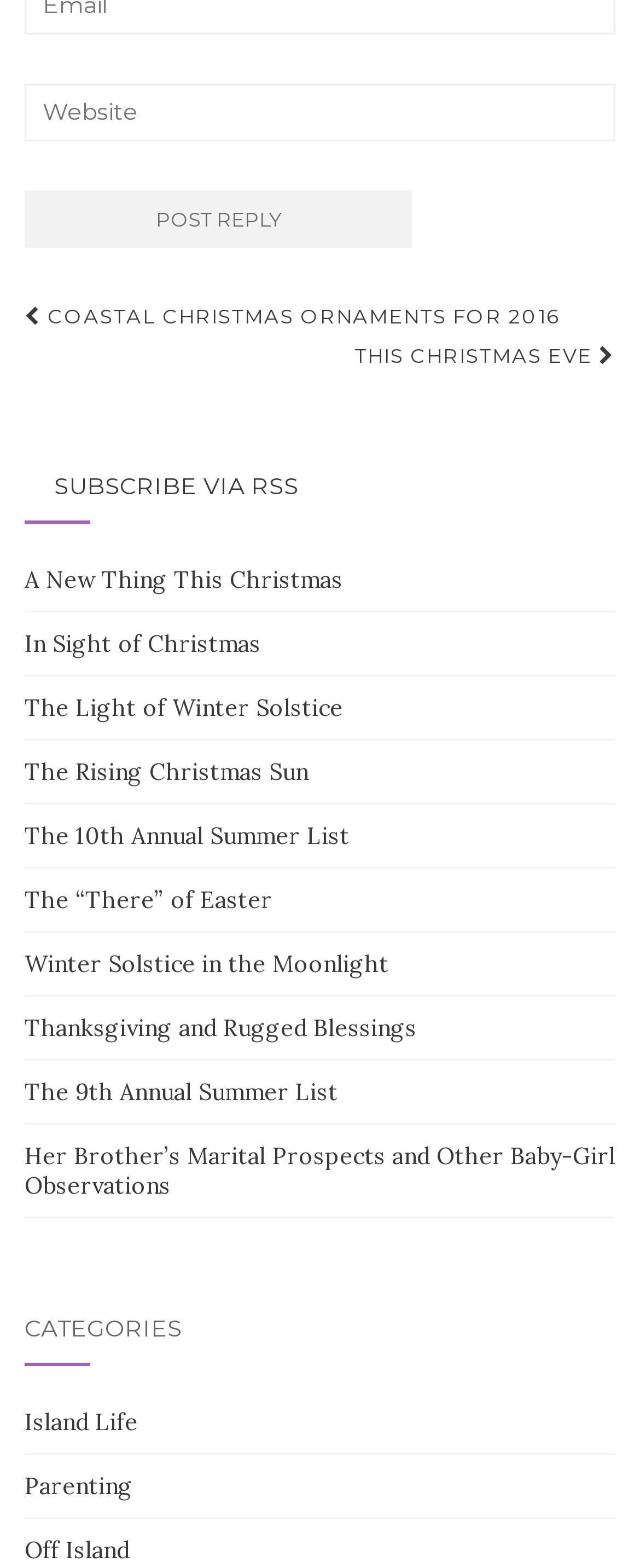Please specify the coordinates of the bounding box for the element that should be clicked to carry out this instruction: "View island life category". The coordinates must be four float numbers between 0 and 1, formatted as [left, top, right, bottom].

[0.038, 0.898, 0.215, 0.917]